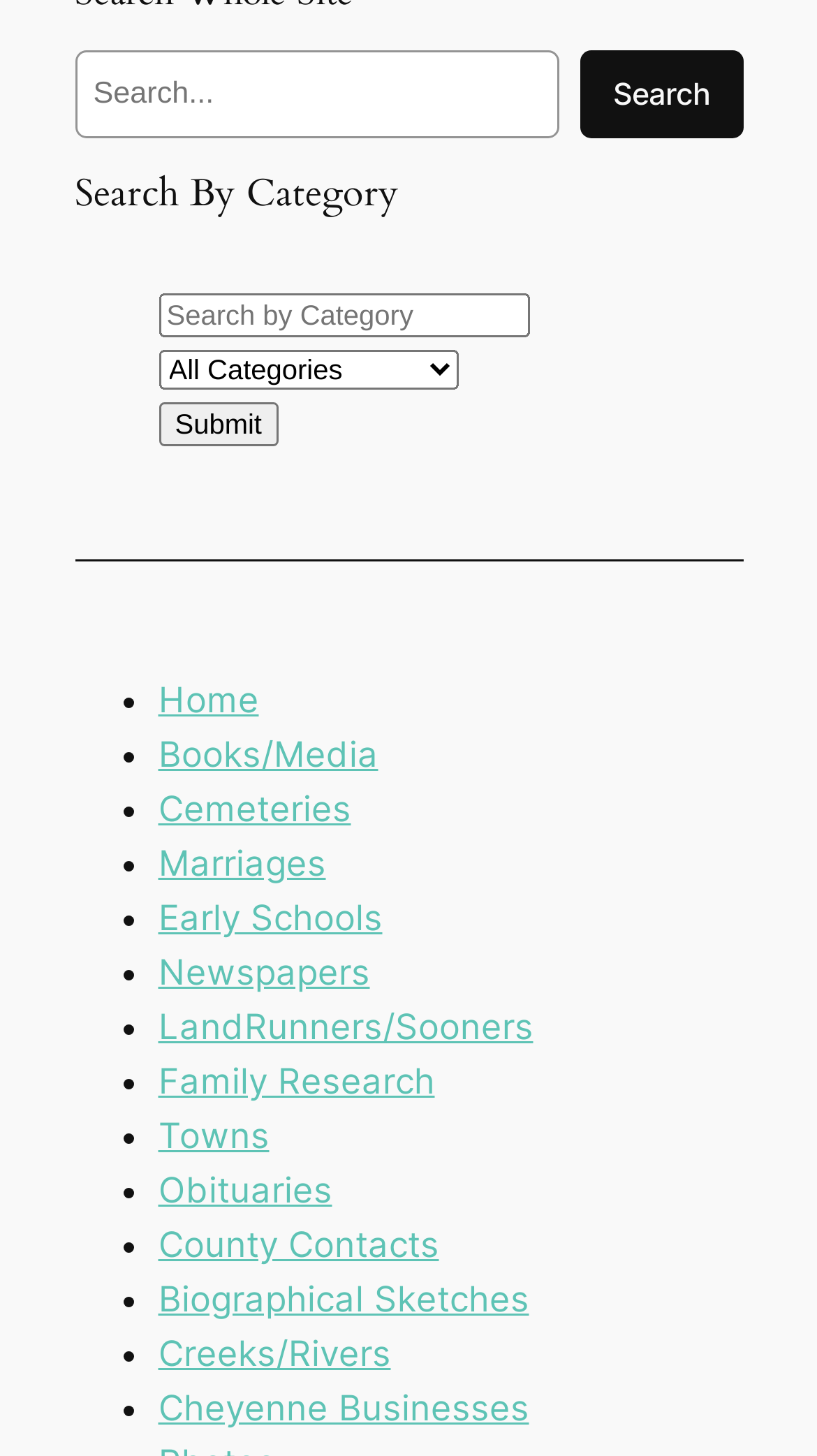Using the provided element description: "parent_node: All Categories value="Submit"", identify the bounding box coordinates. The coordinates should be four floats between 0 and 1 in the order [left, top, right, bottom].

[0.194, 0.277, 0.341, 0.307]